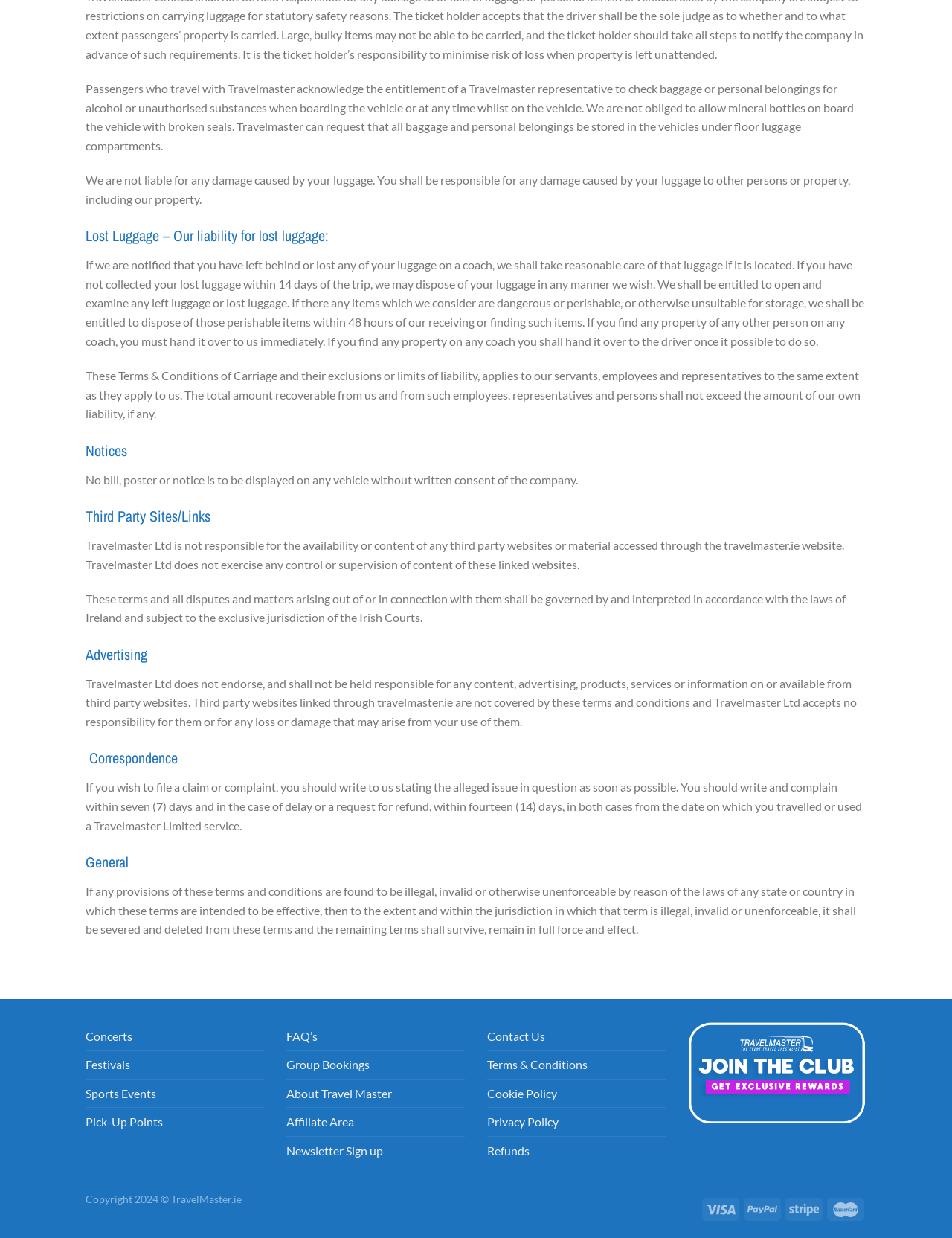Please give a concise answer to this question using a single word or phrase: 
What is the company's policy on lost luggage?

They take reasonable care